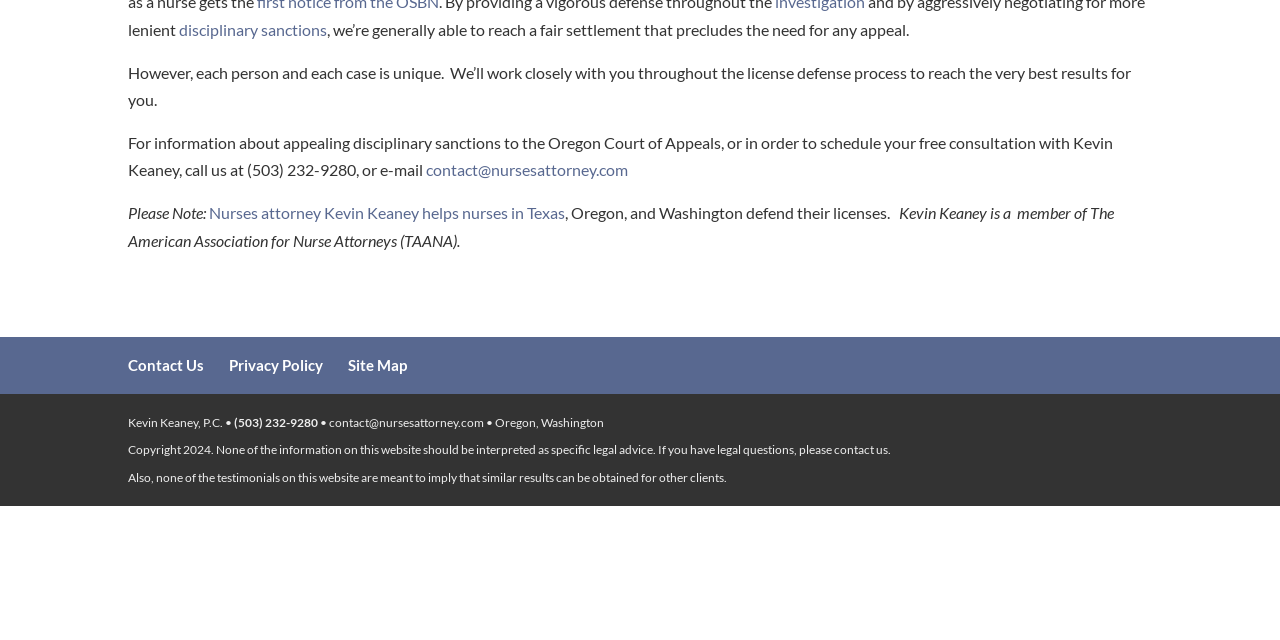For the following element description, predict the bounding box coordinates in the format (top-left x, top-left y, bottom-right x, bottom-right y). All values should be floating point numbers between 0 and 1. Description: Site Map

[0.272, 0.556, 0.318, 0.584]